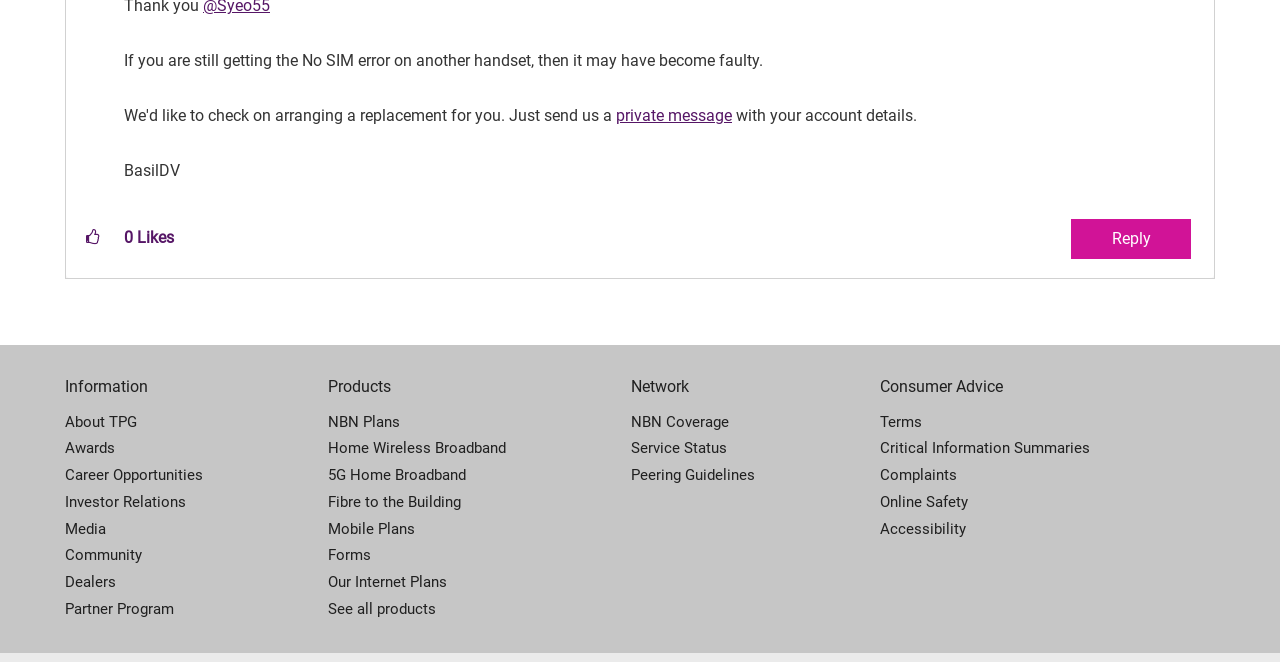Find the bounding box coordinates of the clickable area that will achieve the following instruction: "Explore NBN plans".

[0.256, 0.617, 0.493, 0.658]